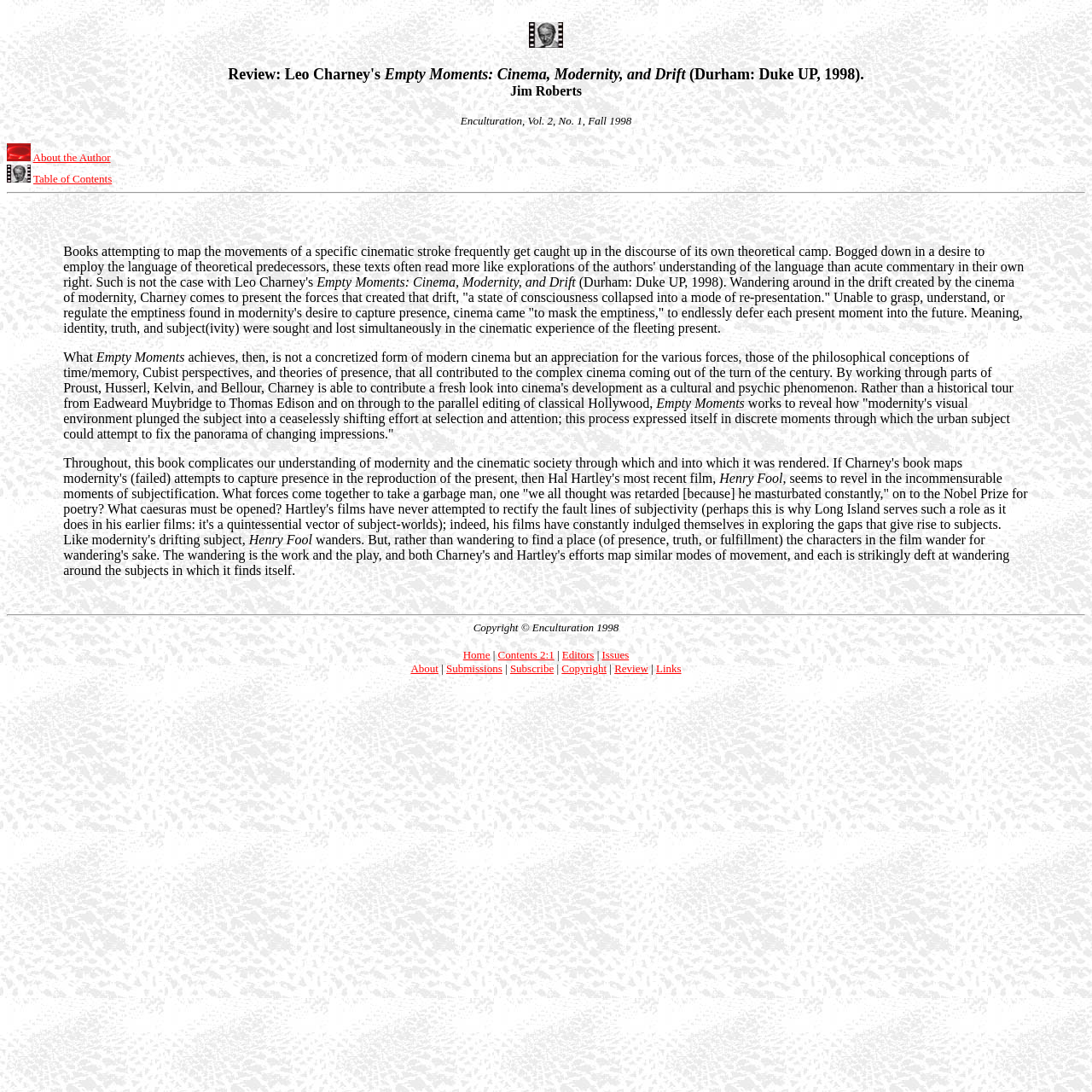What is the year of publication of the book?
Answer the question using a single word or phrase, according to the image.

1998